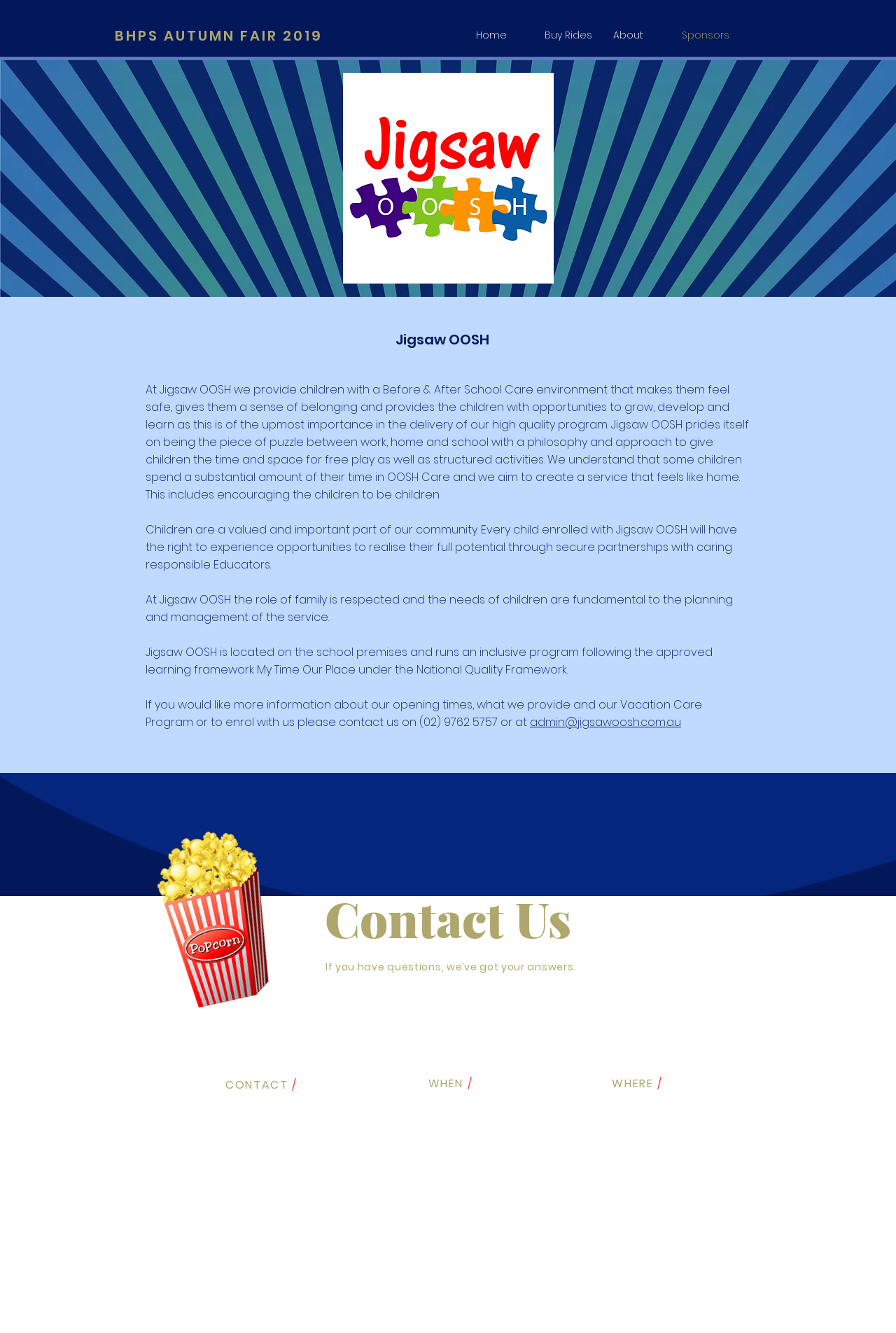Please predict the bounding box coordinates of the element's region where a click is necessary to complete the following instruction: "Click Buy Rides". The coordinates should be represented by four float numbers between 0 and 1, i.e., [left, top, right, bottom].

[0.596, 0.015, 0.673, 0.037]